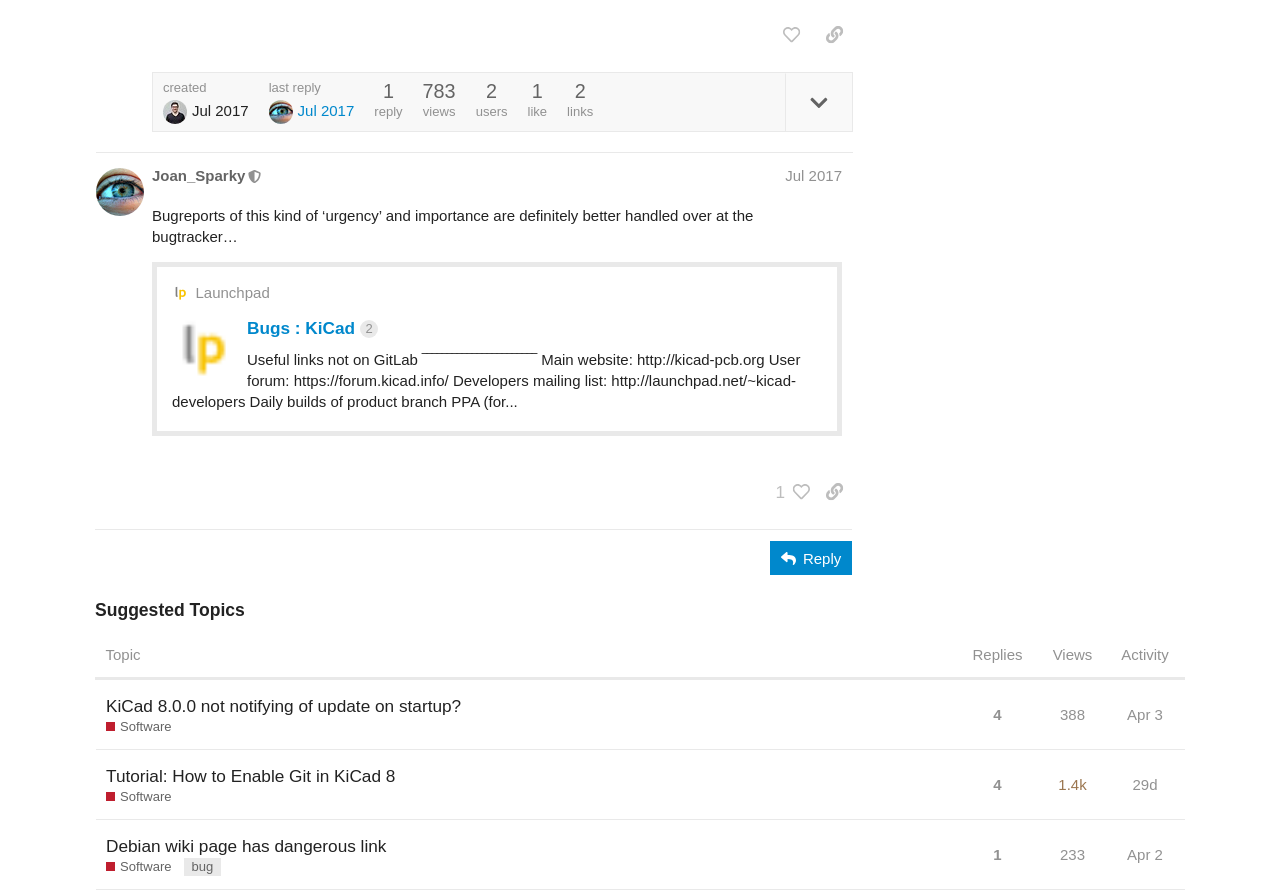Given the element description "Apr 3" in the screenshot, predict the bounding box coordinates of that UI element.

[0.877, 0.774, 0.912, 0.827]